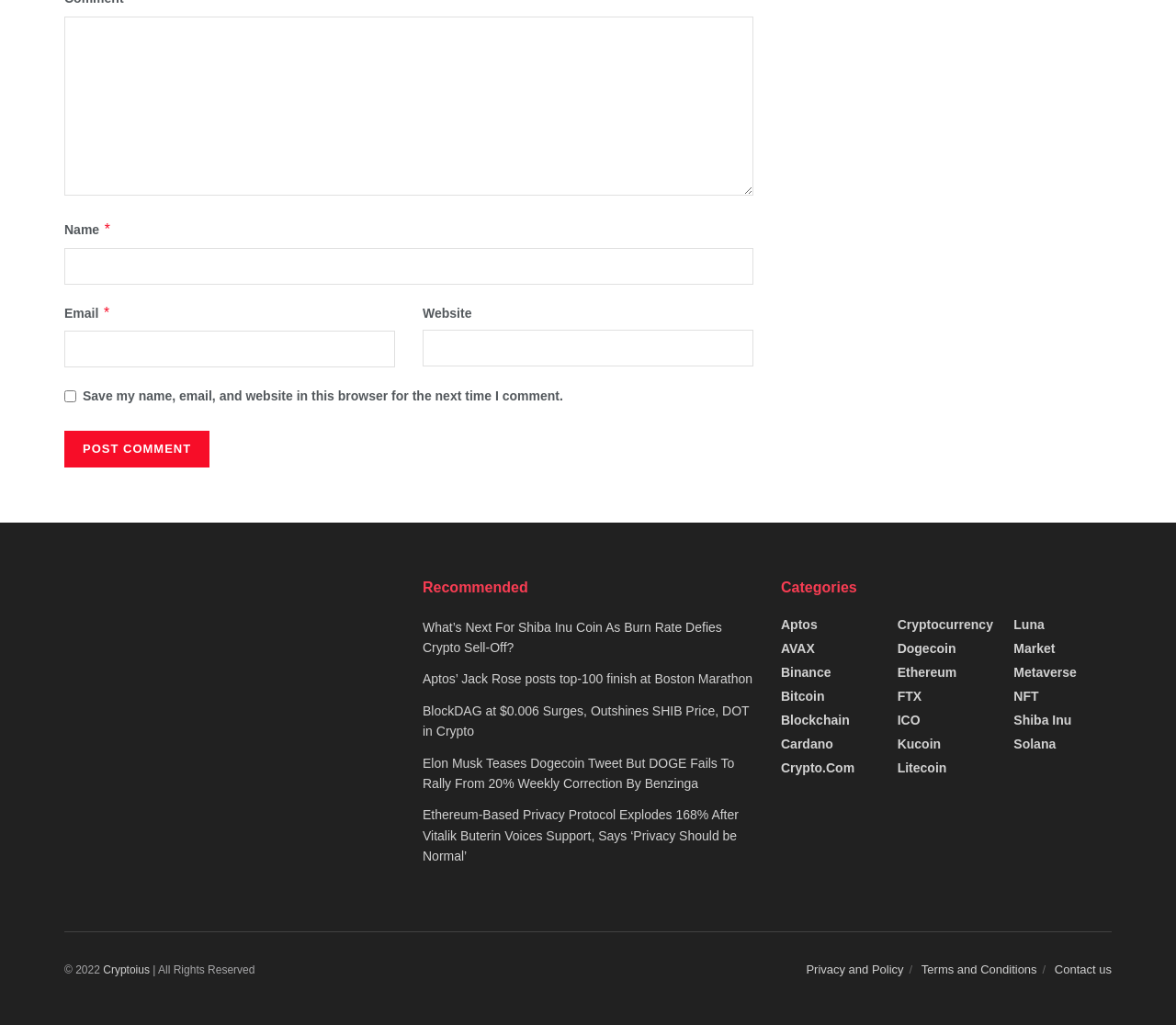Can you specify the bounding box coordinates for the region that should be clicked to fulfill this instruction: "Visit the What’s Next For Shiba Inu Coin As Burn Rate Defies Crypto Sell-Off? article".

[0.359, 0.605, 0.614, 0.639]